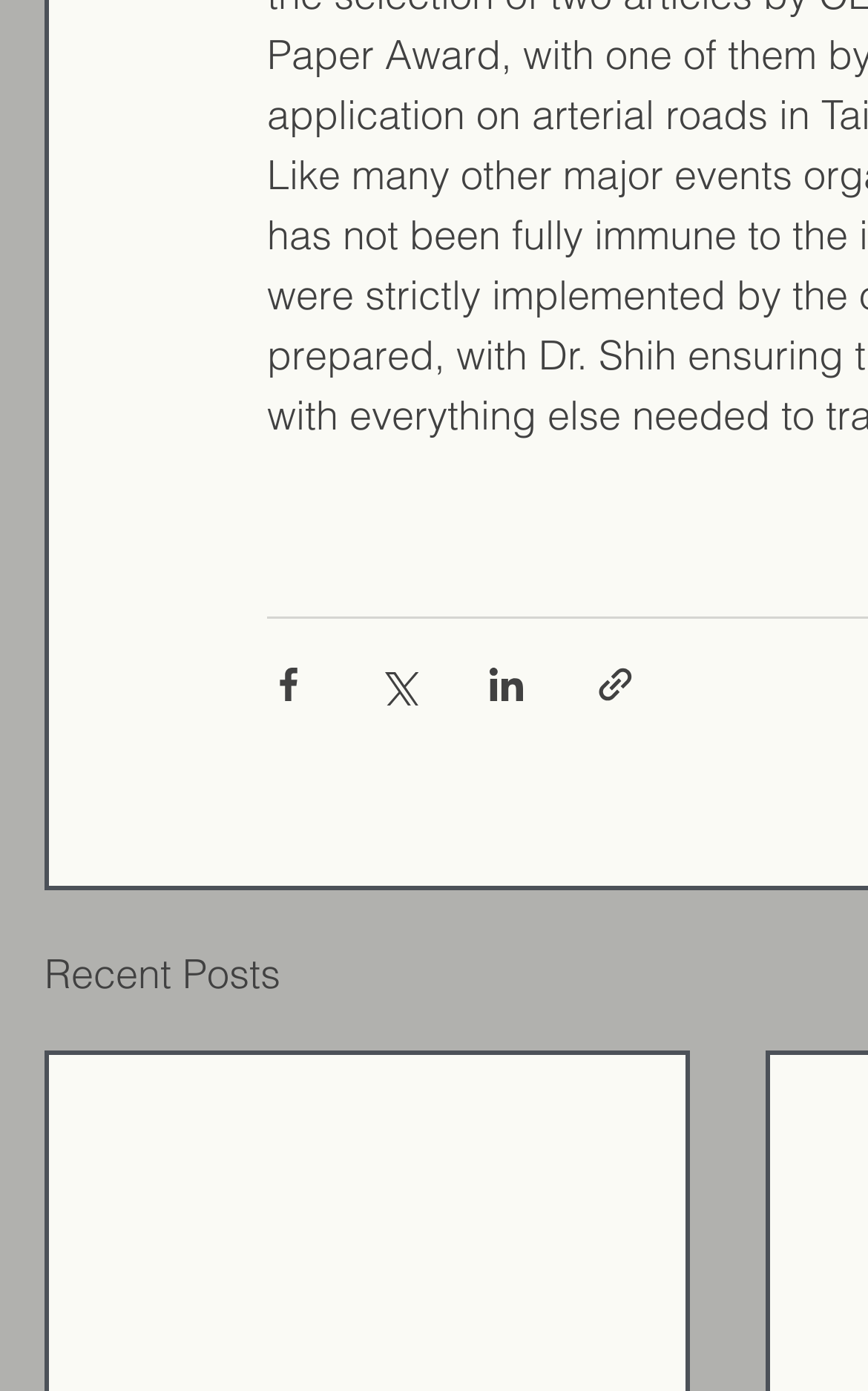Please look at the image and answer the question with a detailed explanation: How many sharing options are available?

There are four sharing options available, including 'Share via Facebook', 'Share via Twitter', 'Share via LinkedIn', and 'Share via link'.